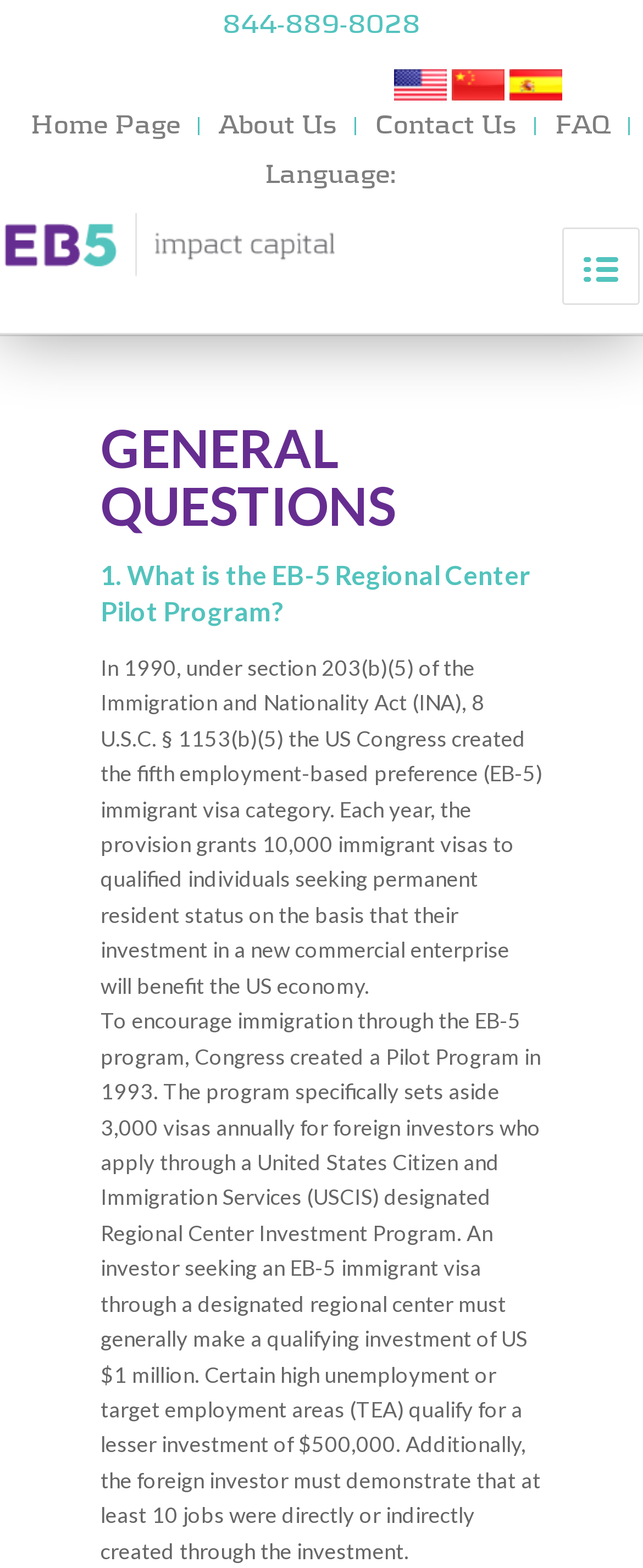What is the minimum investment required for a foreign investor in a high unemployment area?
Based on the image, please offer an in-depth response to the question.

I found the answer by reading the static text element with the bounding box coordinates [0.156, 0.642, 0.841, 0.997] which contains the text '...Certain high unemployment or target employment areas (TEA) qualify for a lesser investment of $500,000...'.